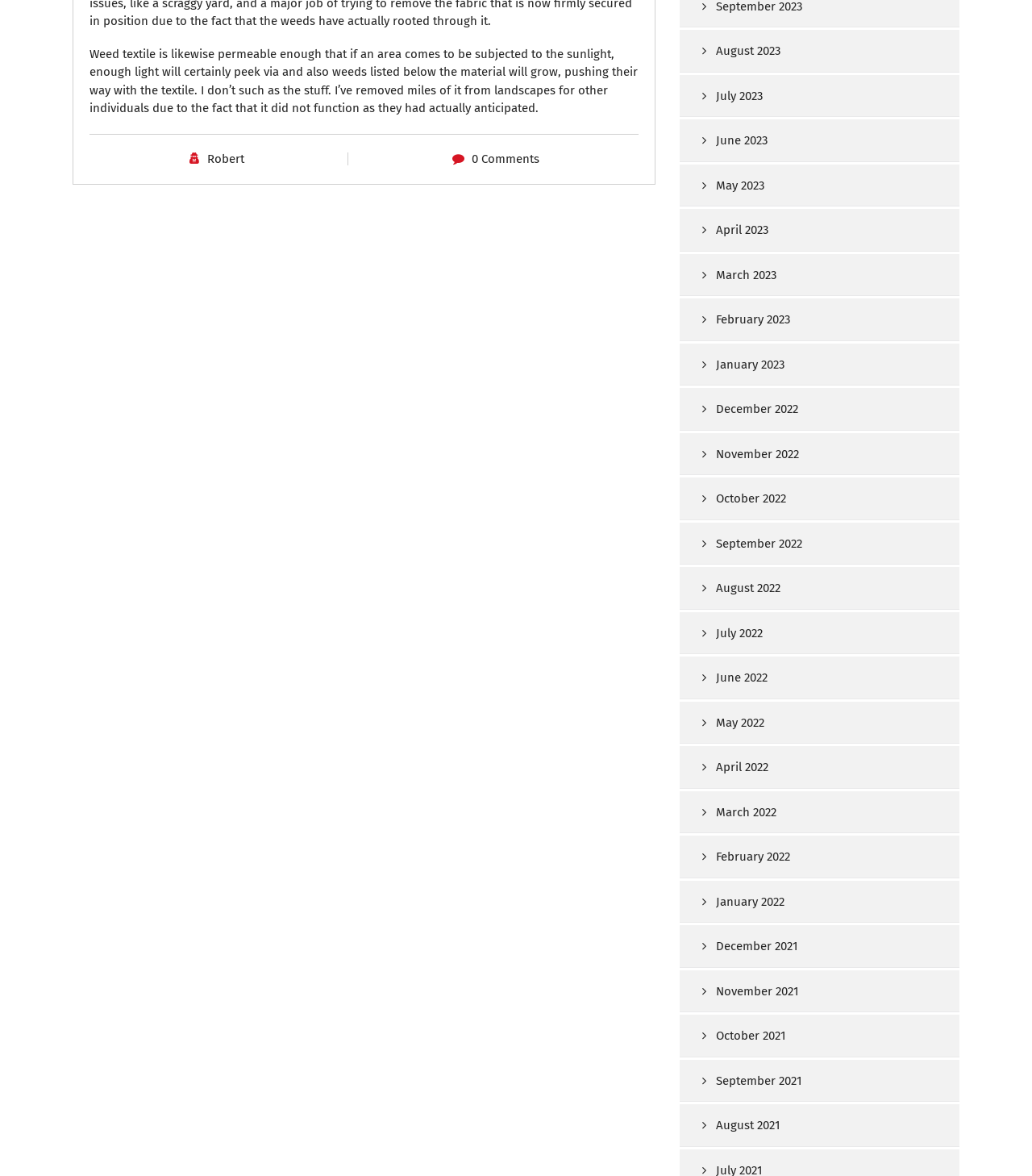Extract the bounding box coordinates for the HTML element that matches this description: "November 2022". The coordinates should be four float numbers between 0 and 1, i.e., [left, top, right, bottom].

[0.659, 0.451, 0.918, 0.487]